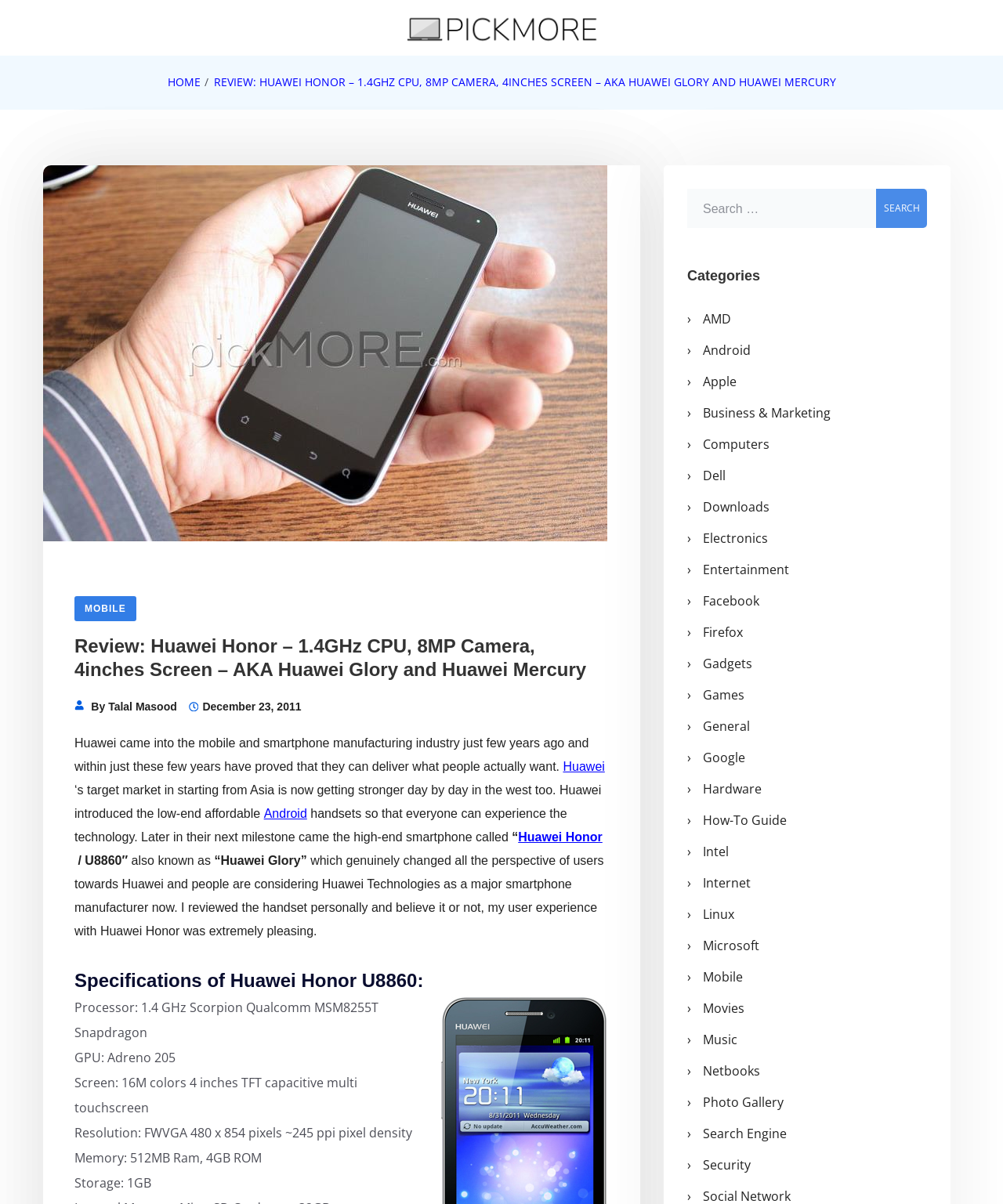Reply to the question with a single word or phrase:
What is the RAM capacity of Huawei Honor?

512MB